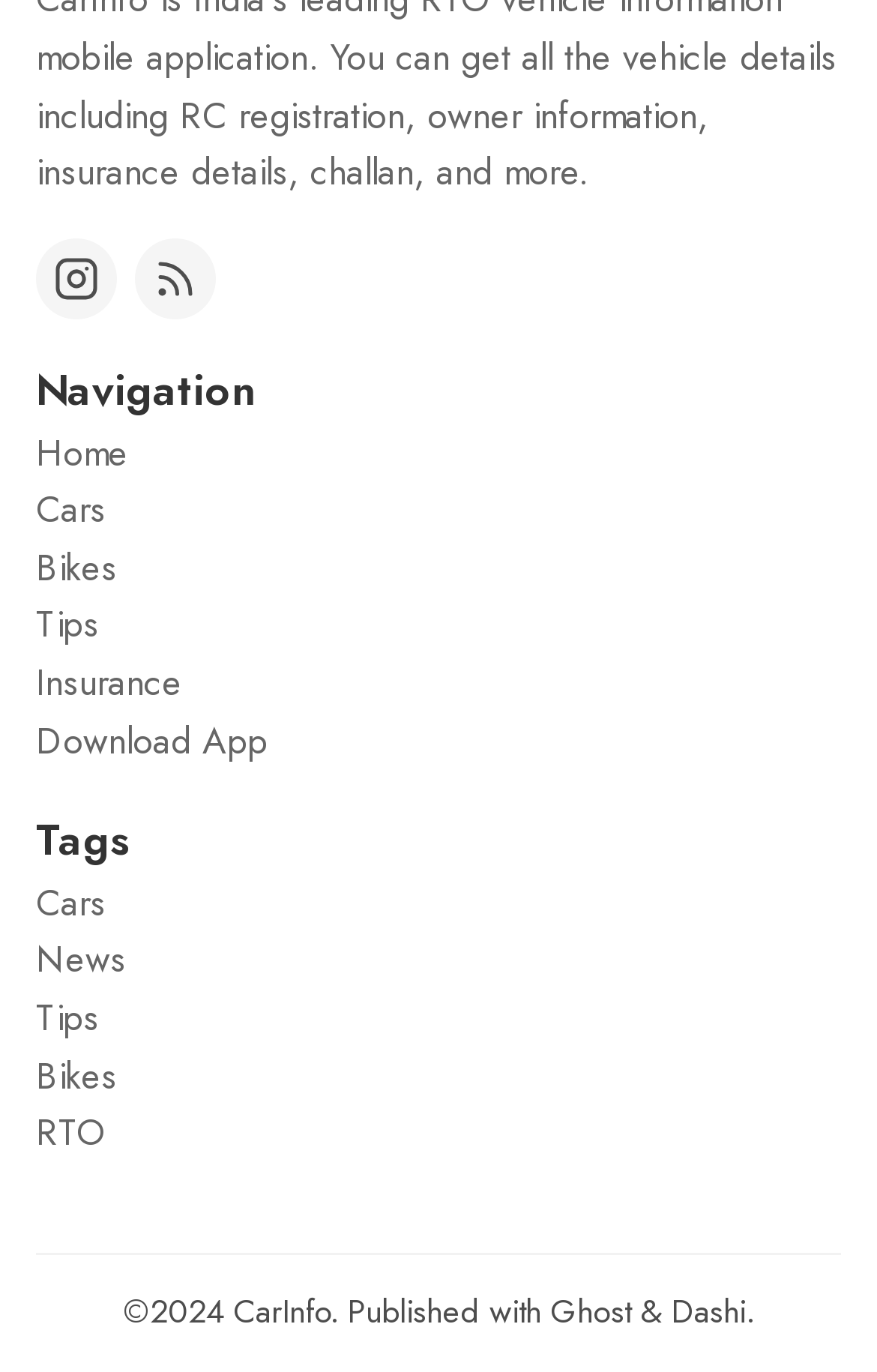Provide the bounding box coordinates for the area that should be clicked to complete the instruction: "View Cars page".

[0.041, 0.353, 0.121, 0.39]